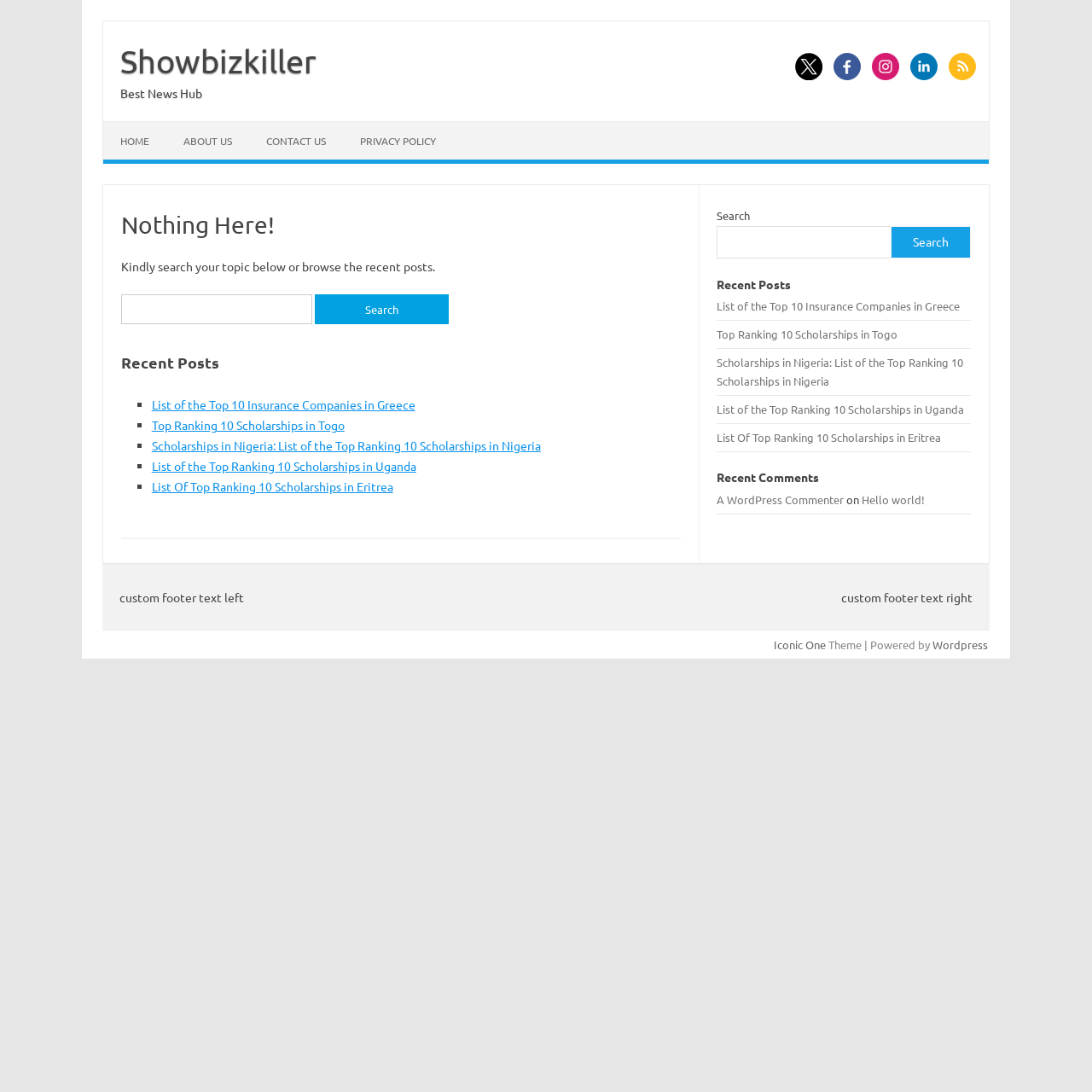Identify the bounding box coordinates of the element that should be clicked to fulfill this task: "Read recent posts". The coordinates should be provided as four float numbers between 0 and 1, i.e., [left, top, right, bottom].

[0.111, 0.321, 0.623, 0.343]